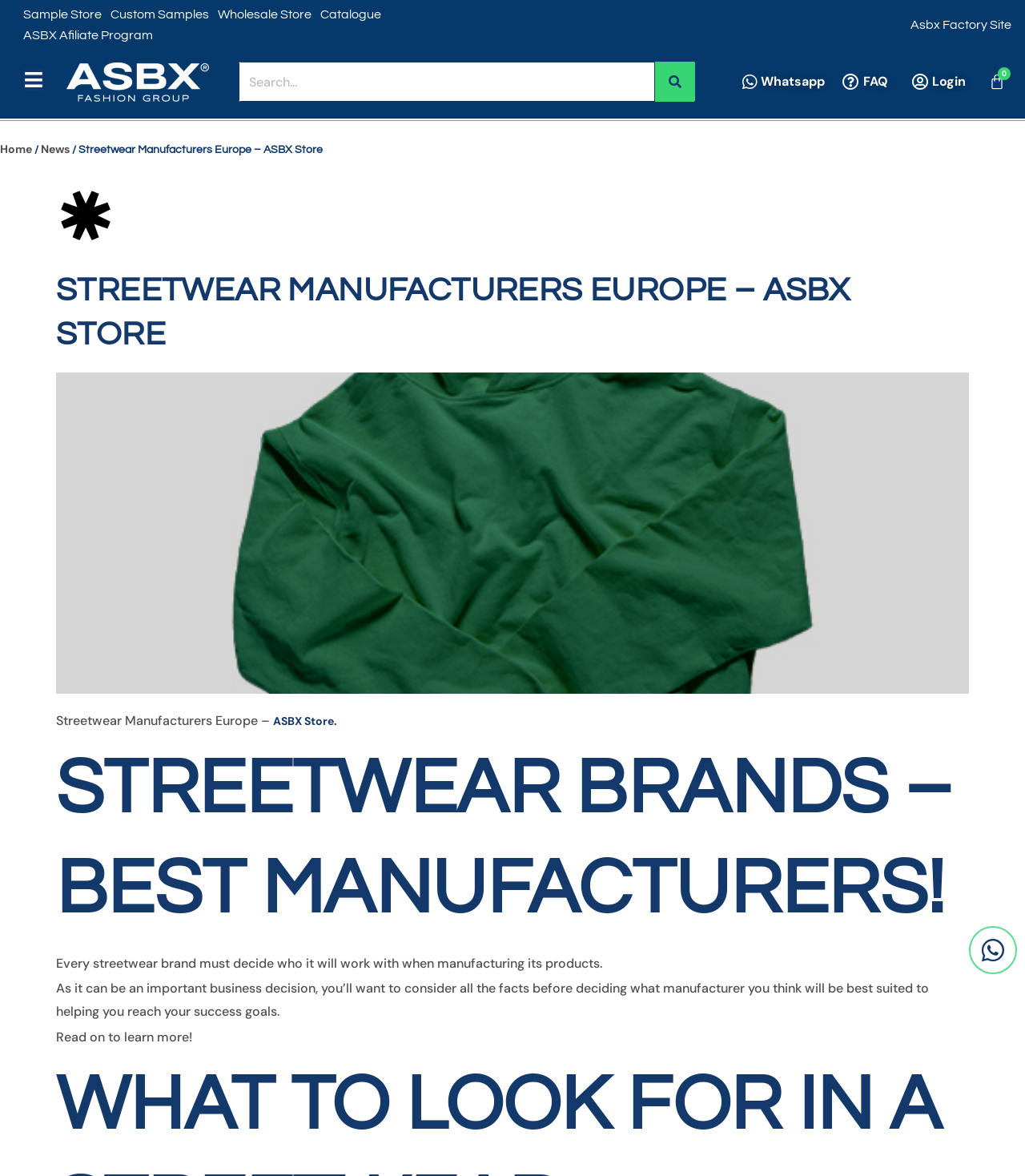Find and specify the bounding box coordinates that correspond to the clickable region for the instruction: "Visit the sample store".

[0.023, 0.004, 0.099, 0.022]